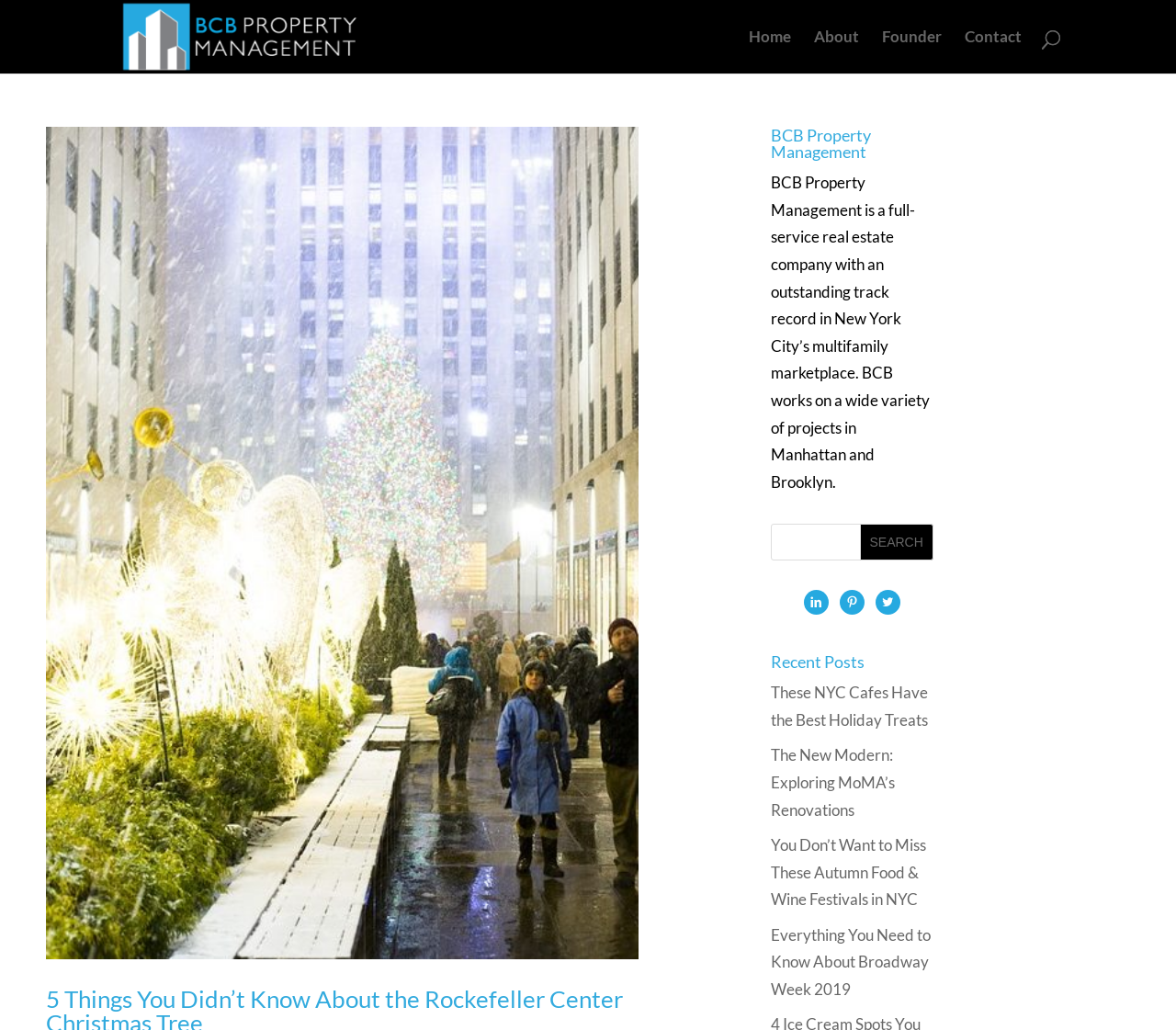What is the function of the icons?
We need a detailed and exhaustive answer to the question. Please elaborate.

The icons at the bottom of the webpage, represented by '', '', and '', are likely social media links. They are commonly used to represent social media platforms, and their placement at the bottom of the webpage suggests that they are meant to be used to connect with the company on social media.